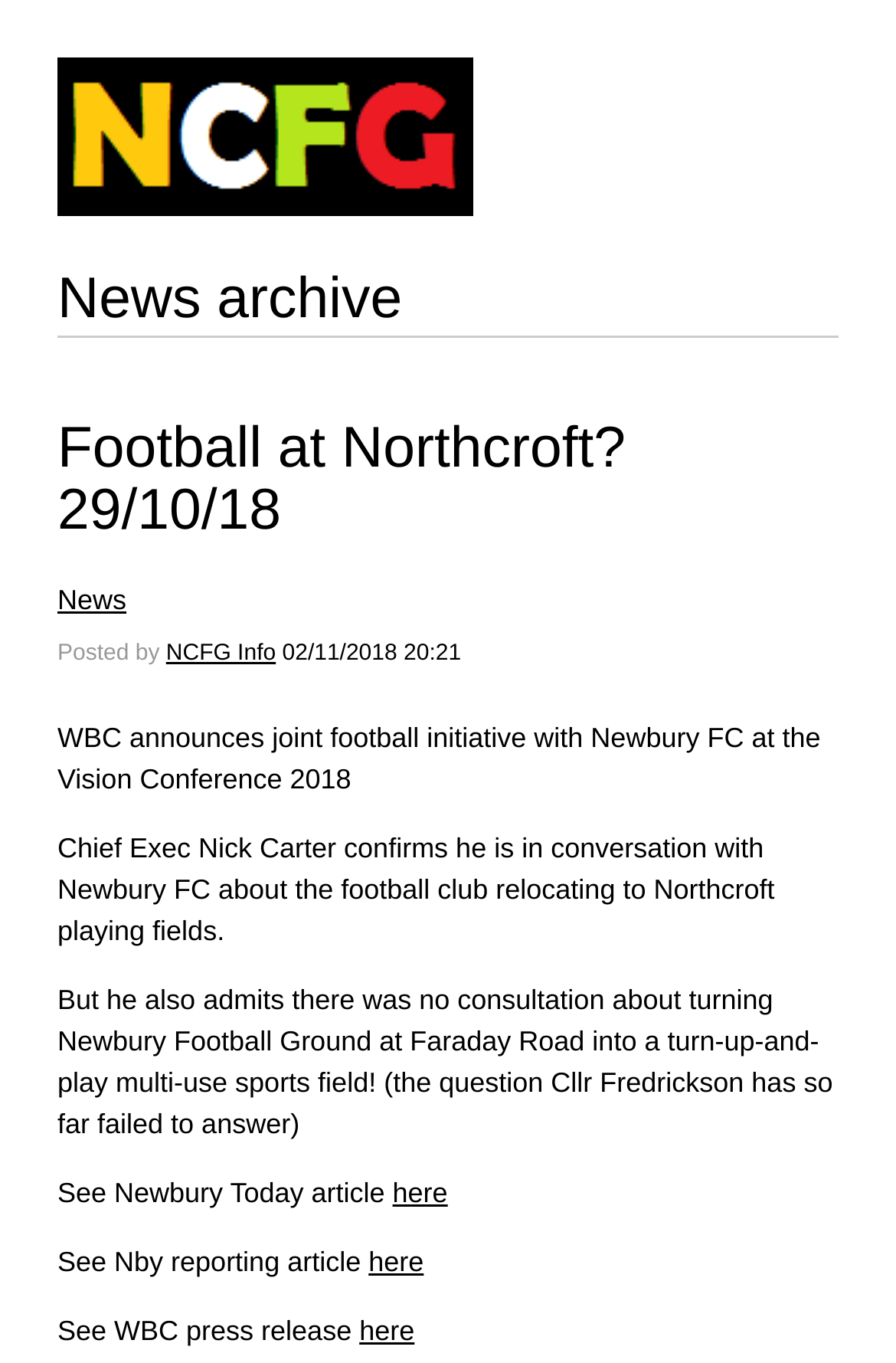What is the topic of the news archive?
Look at the screenshot and provide an in-depth answer.

I determined the topic of the news archive by looking at the heading 'Football at Northcroft? 29/10/18' which is a prominent element on the webpage, indicating that the news archive is related to this topic.